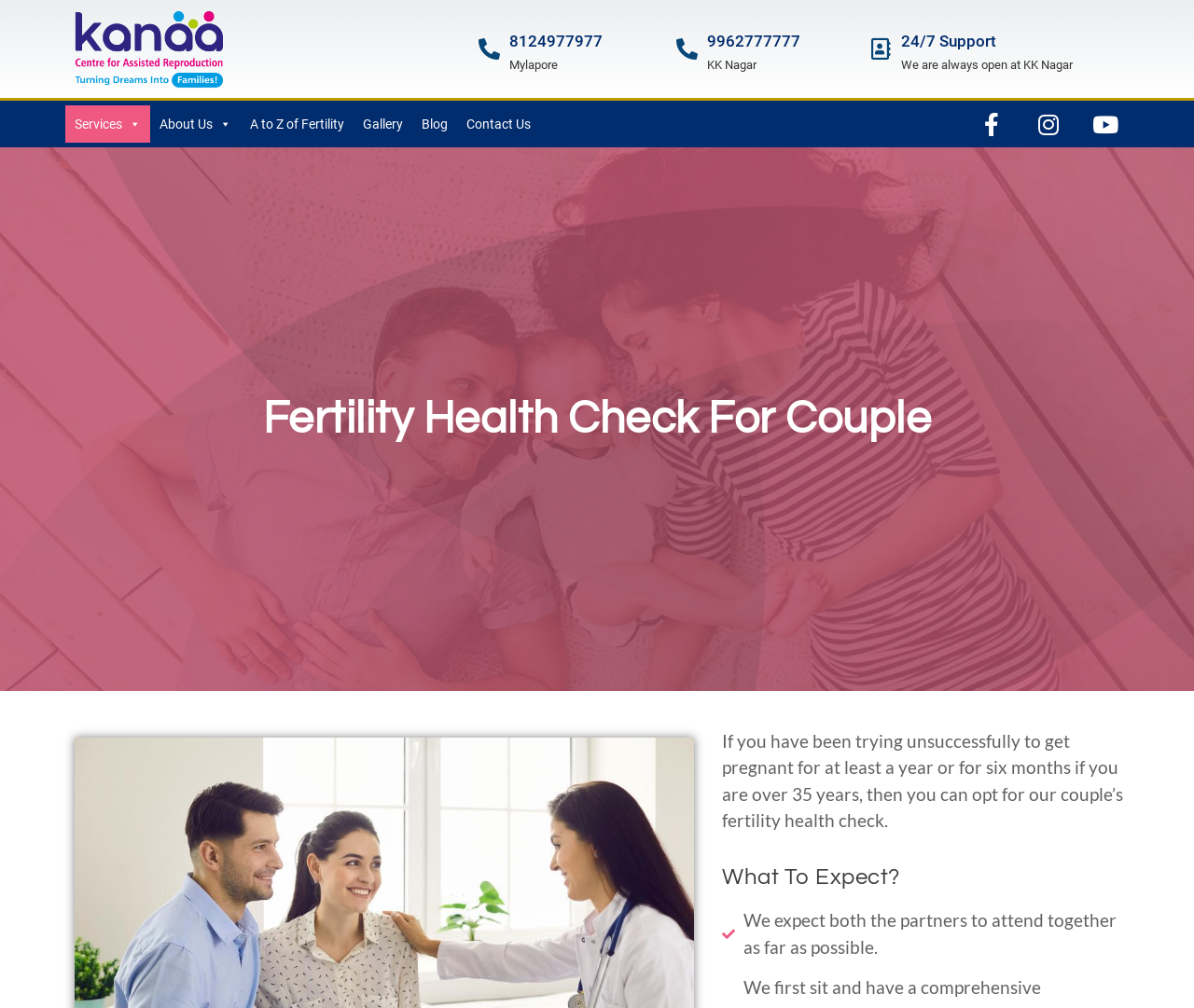Generate the text of the webpage's primary heading.

Fertility Health Check For Couple